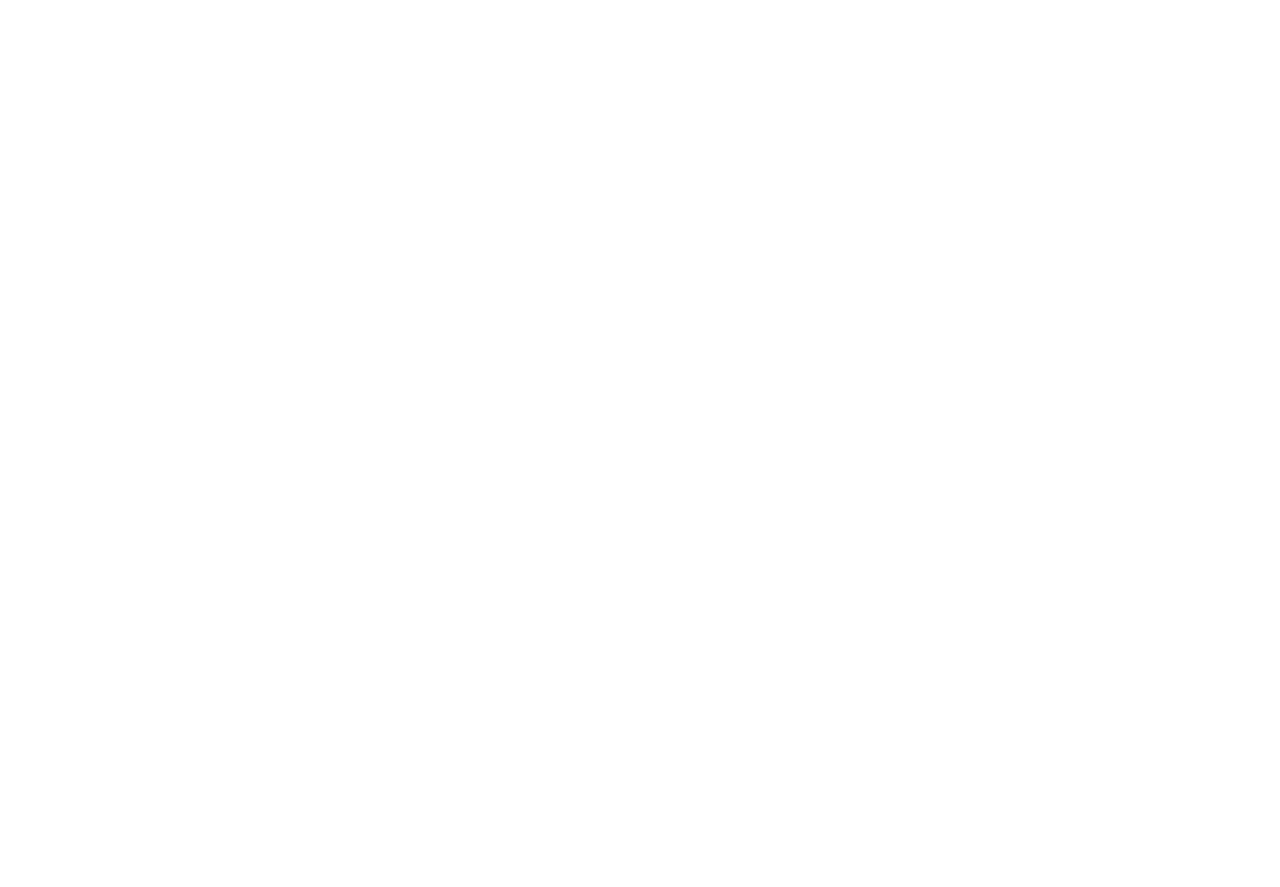Please identify the bounding box coordinates of the clickable element to fulfill the following instruction: "Go to 'Bottle P Trap'". The coordinates should be four float numbers between 0 and 1, i.e., [left, top, right, bottom].

[0.419, 0.476, 0.581, 0.514]